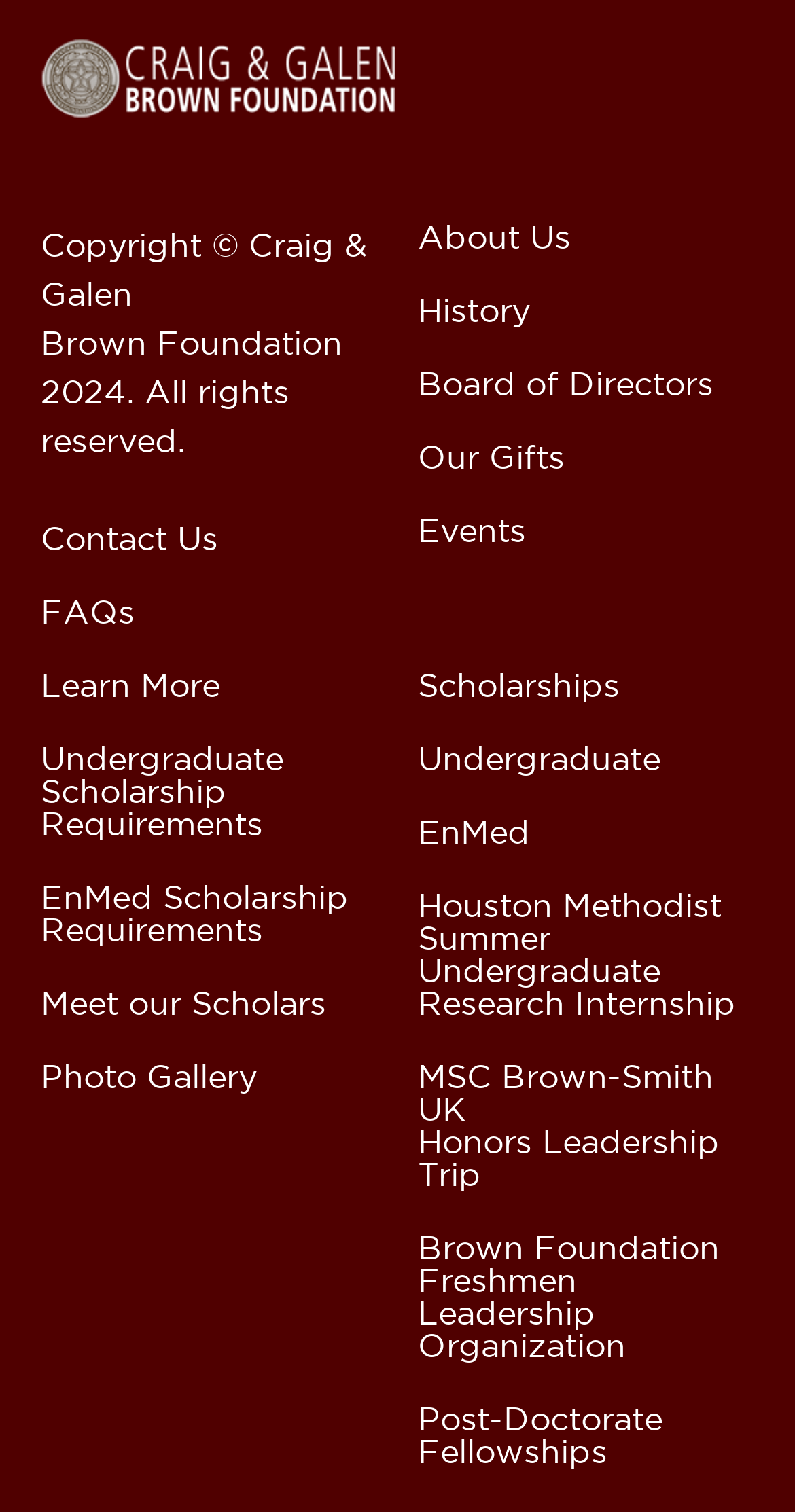What is the location of the 'Contact Us' link?
Refer to the image and provide a one-word or short phrase answer.

Top left